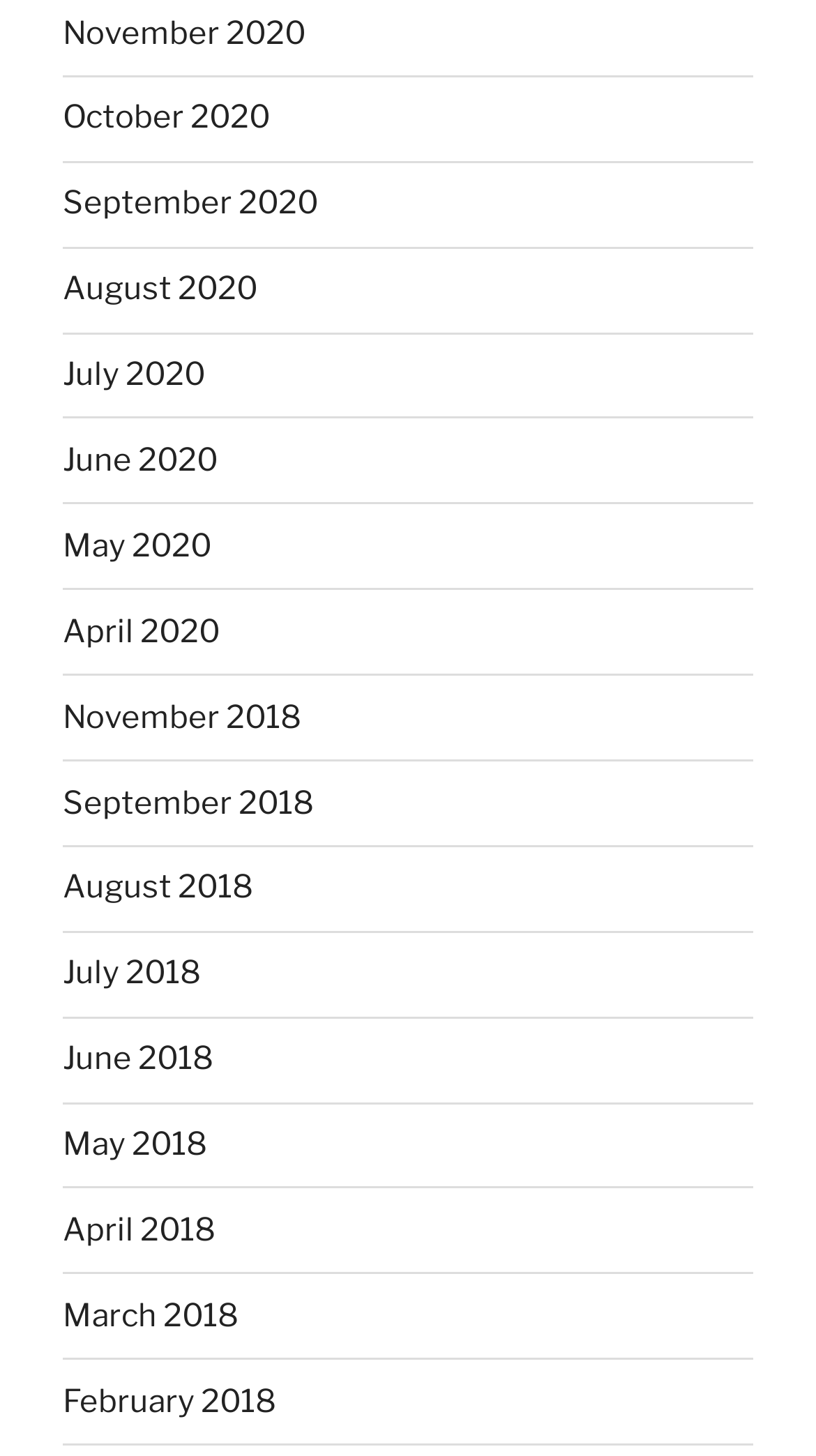Locate the bounding box coordinates of the area to click to fulfill this instruction: "view October 2020". The bounding box should be presented as four float numbers between 0 and 1, in the order [left, top, right, bottom].

[0.077, 0.068, 0.331, 0.094]